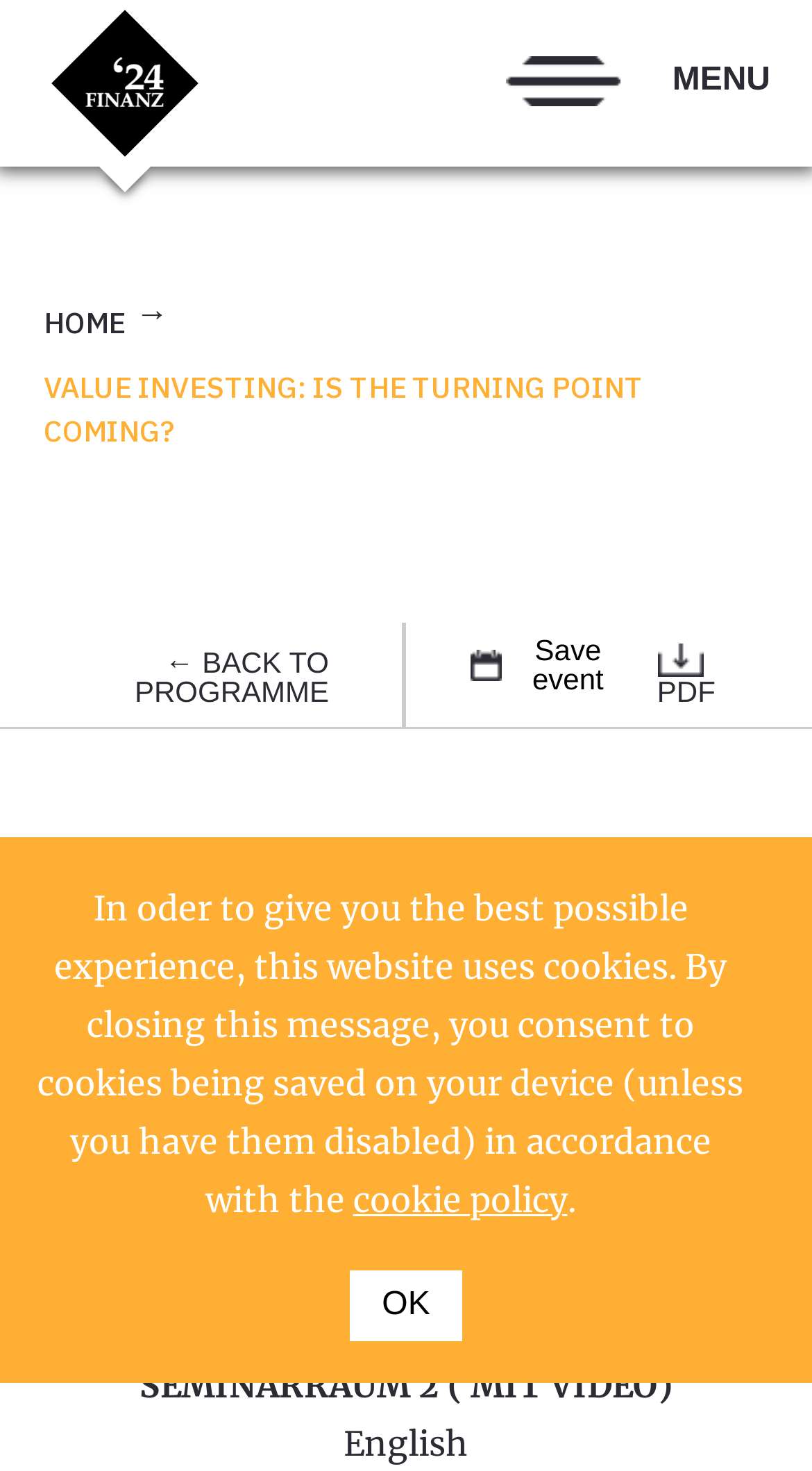What is the language of the event?
Please answer the question with a detailed and comprehensive explanation.

I found the language of the event by looking at the static text element that says 'English' which is located below the event title and date.